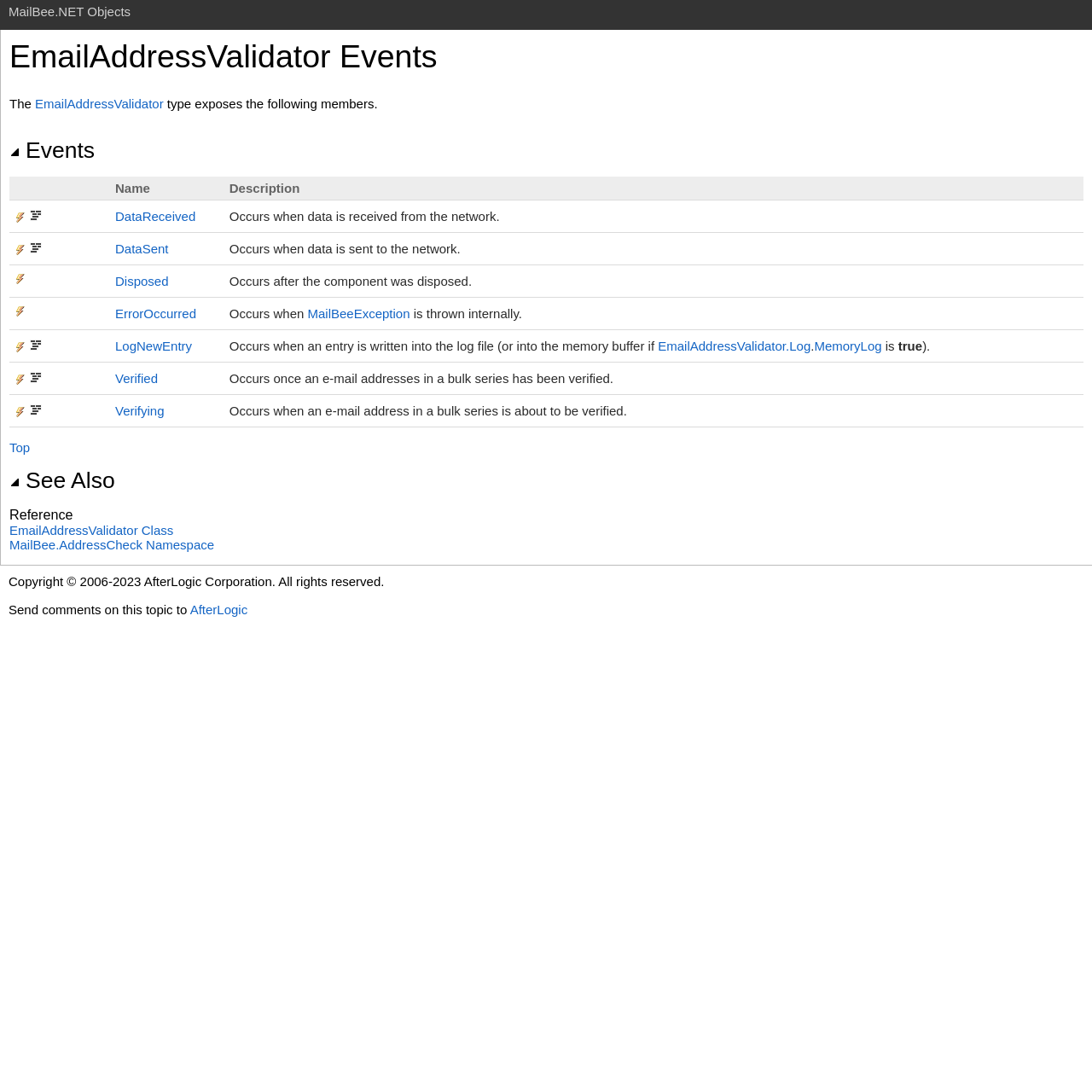What is the purpose of the LogNewEntry event?
Please look at the screenshot and answer in one word or a short phrase.

Occurs when an entry is written into the log file